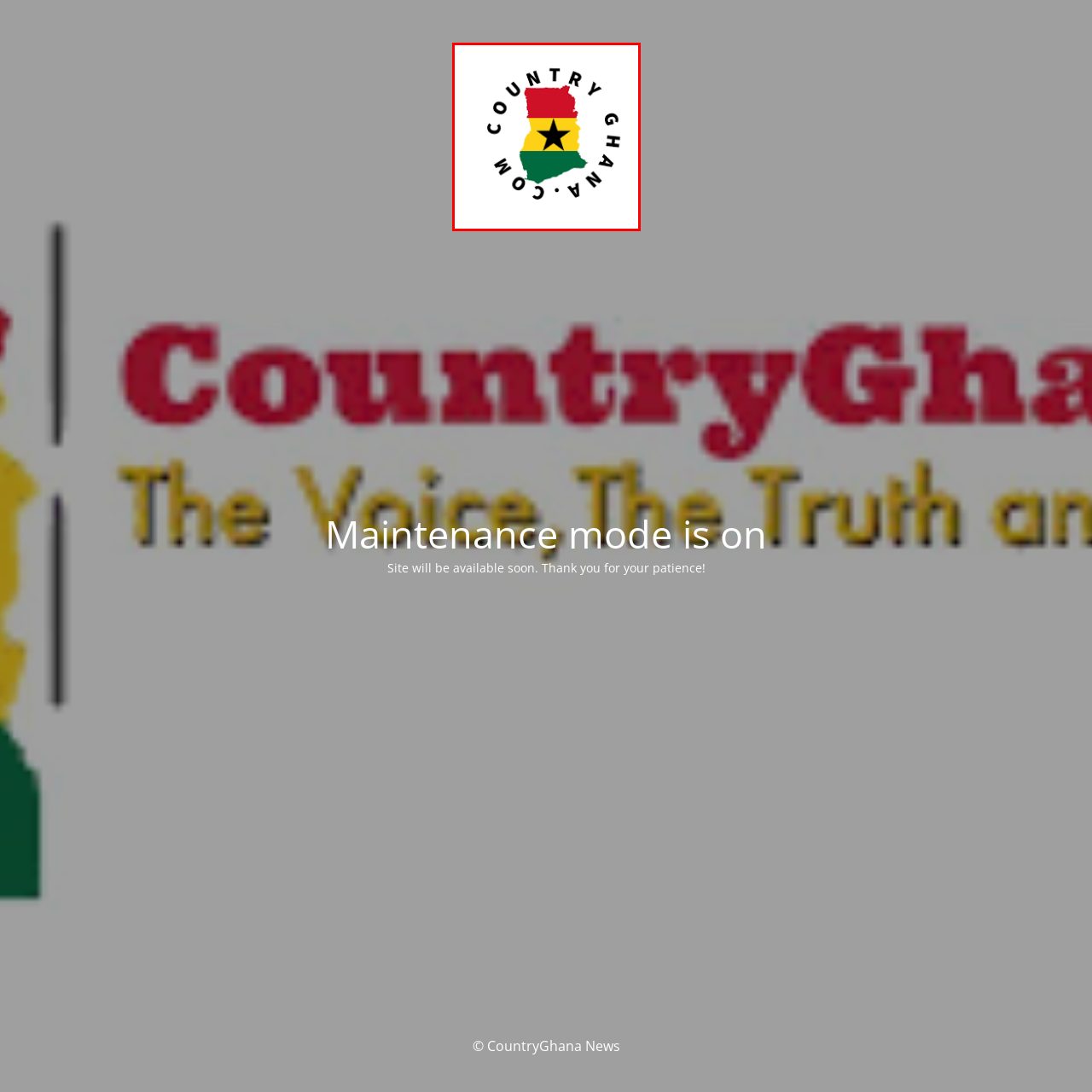Study the area of the image outlined in red and respond to the following question with as much detail as possible: What is the shape in the center of the logo?

The logo features a prominent black star in the center, which is a distinctive design element that contributes to a compelling visual identity for the platform.